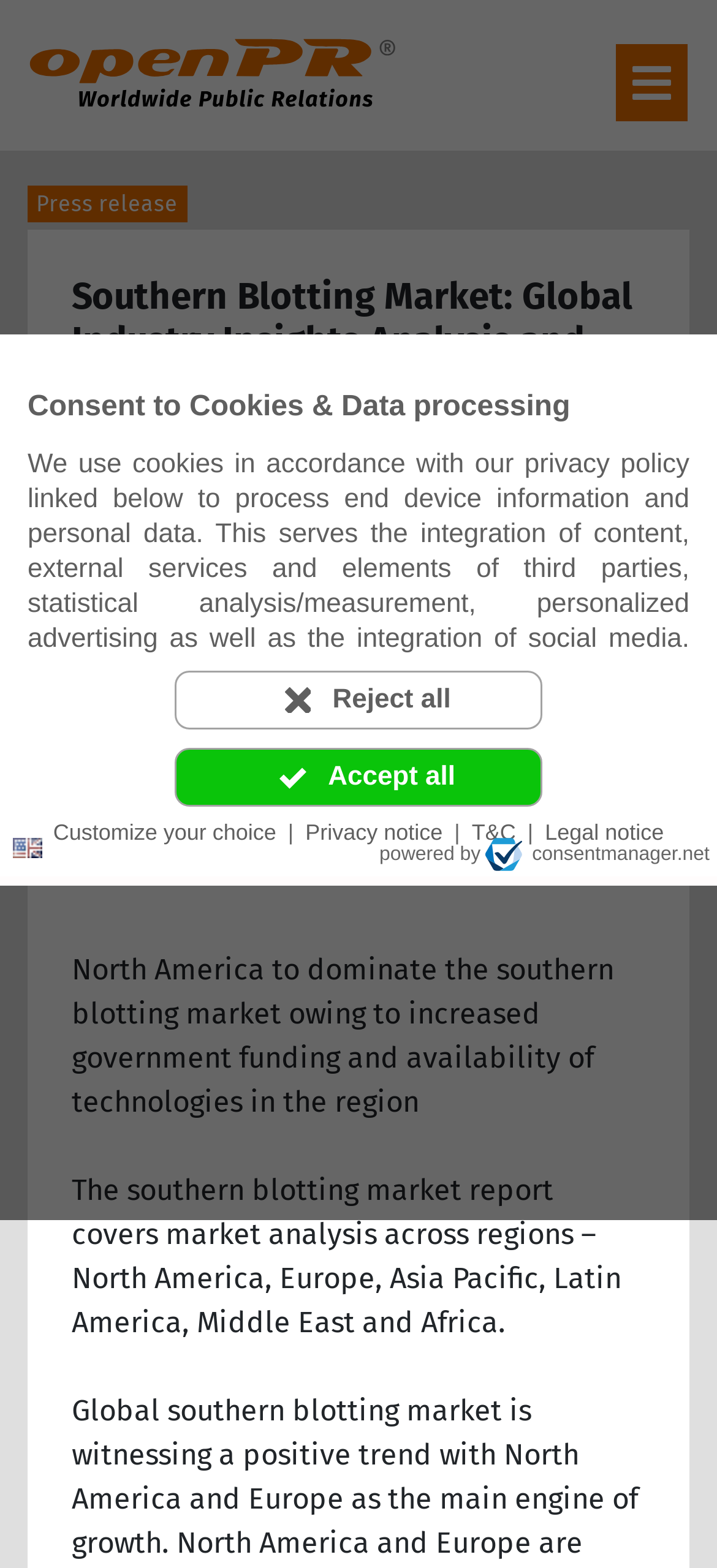Determine the bounding box coordinates for the area that should be clicked to carry out the following instruction: "Visit the 'openPR Logo' link".

[0.041, 0.035, 0.554, 0.058]